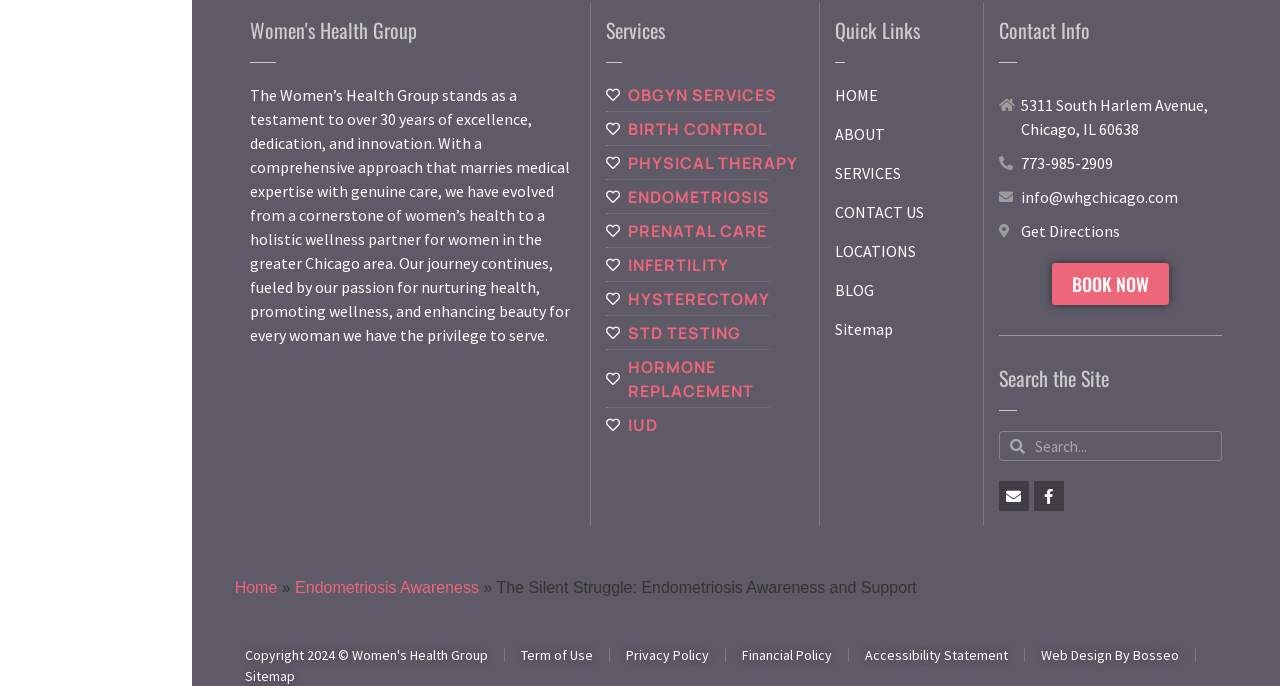Identify the bounding box coordinates for the UI element described as: "alt="5-star Google Rated"". The coordinates should be provided as four floats between 0 and 1: [left, top, right, bottom].

[0.283, 0.559, 0.4, 0.738]